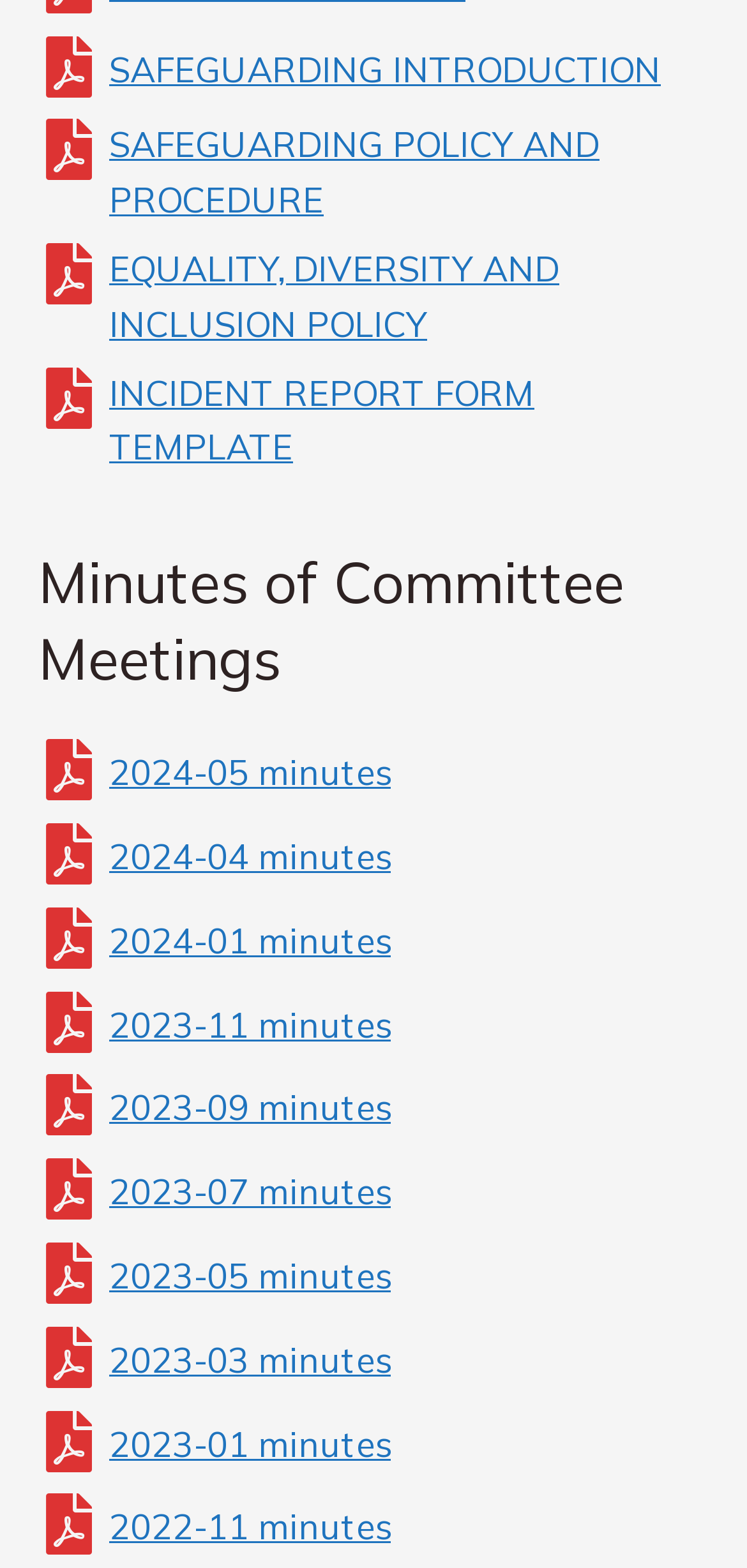What is the first policy mentioned on the webpage?
Provide a concise answer using a single word or phrase based on the image.

Safeguarding policy